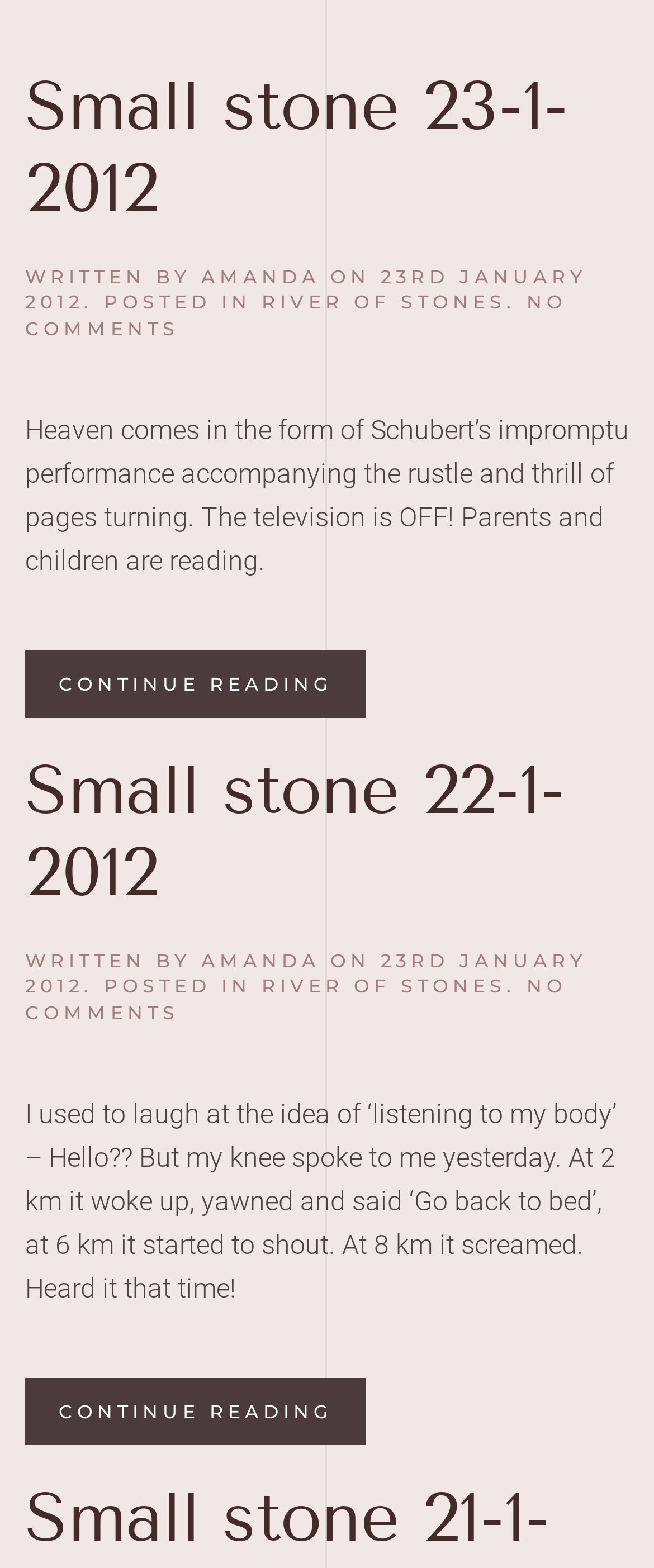Locate the bounding box coordinates of the element I should click to achieve the following instruction: "View posts by Amanda".

[0.308, 0.169, 0.49, 0.184]